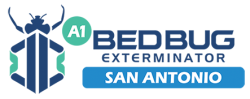Answer the question briefly using a single word or phrase: 
What colors are used in the logo?

Blue and green